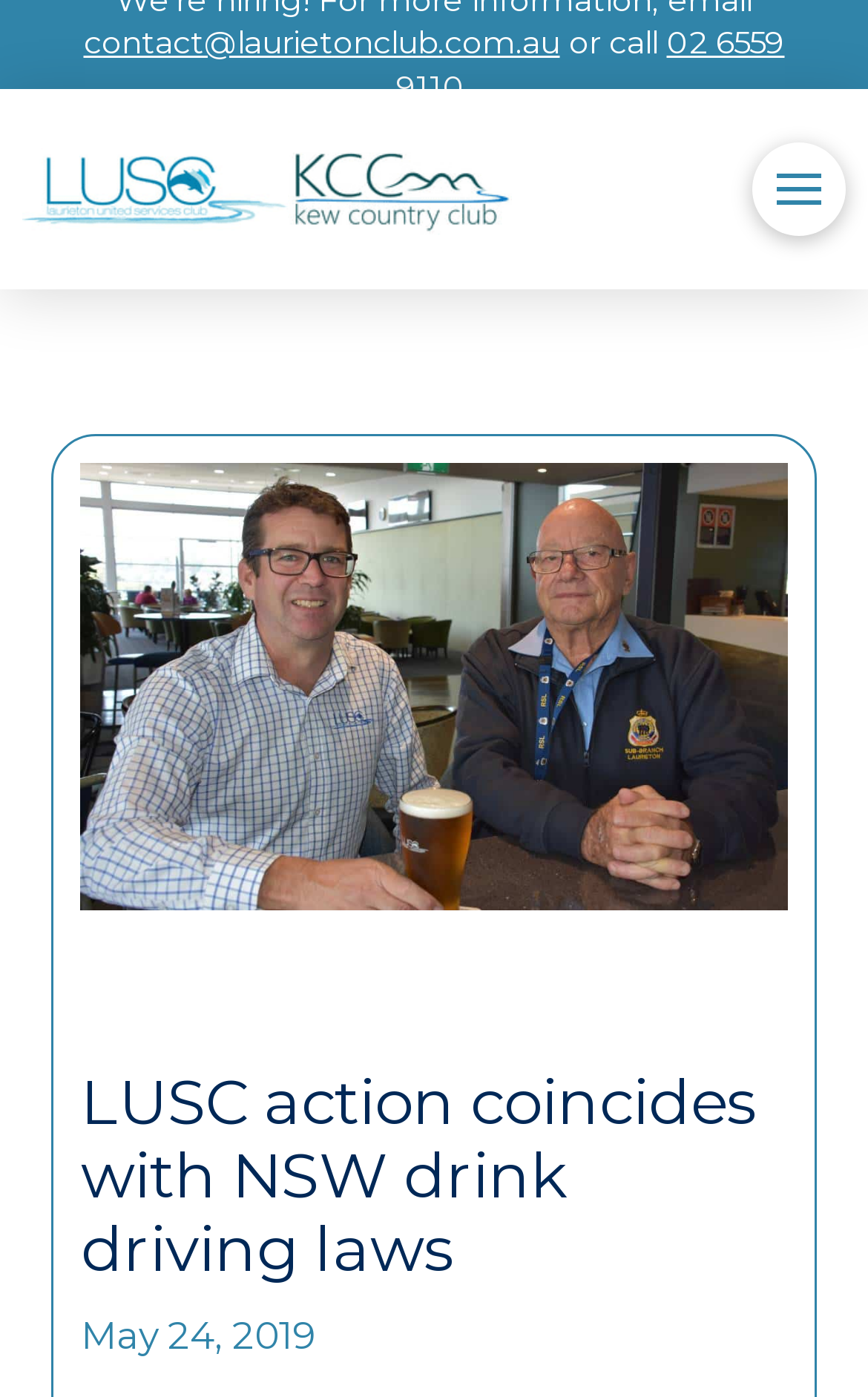Generate the text content of the main headline of the webpage.

LUSC action coincides with NSW drink driving laws